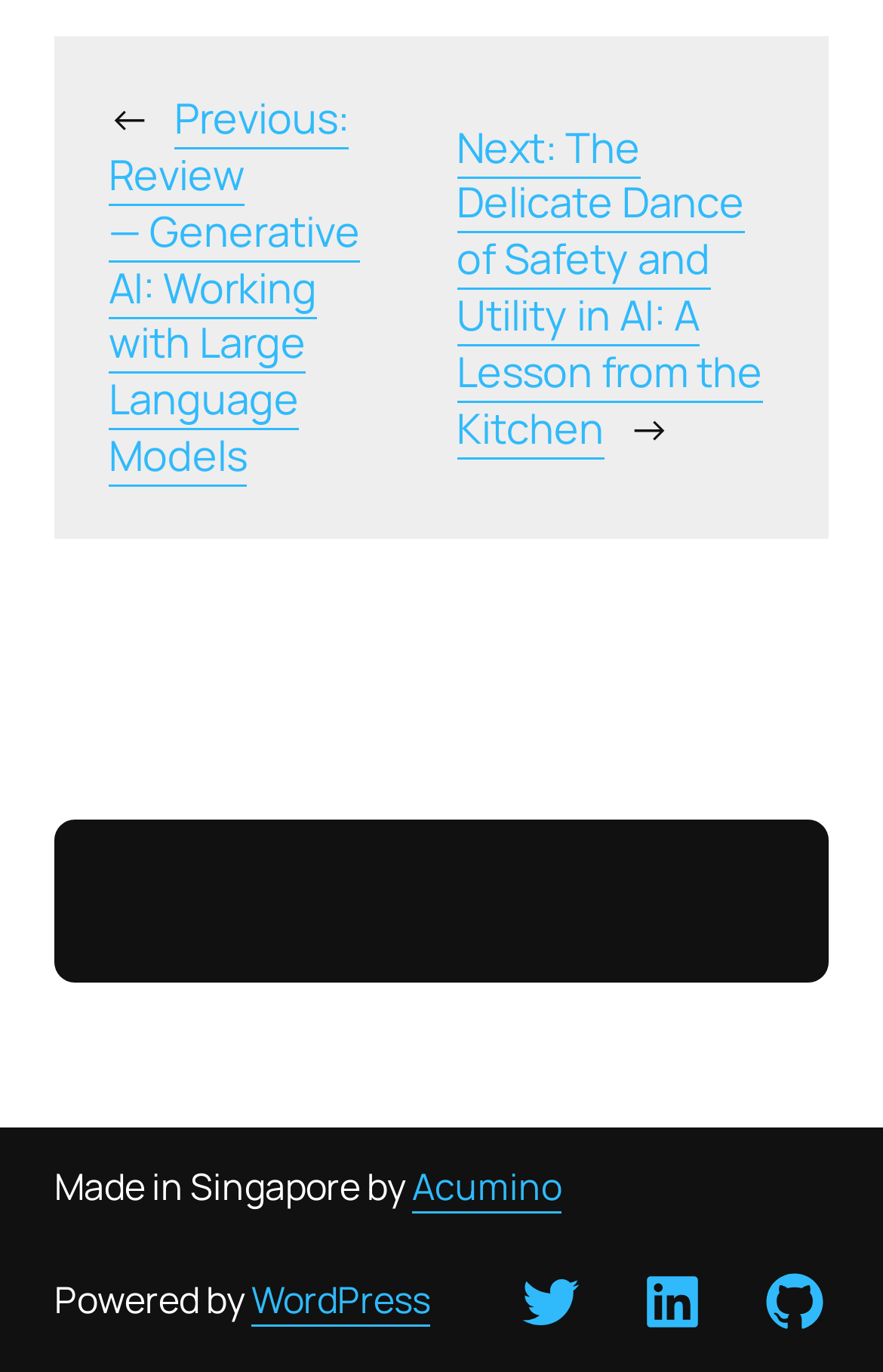Using the information in the image, give a detailed answer to the following question: What is the content type of the webpage?

Based on the structure and layout of the webpage, it appears to be a blog post or an article, with links to previous and next posts, and a footer section with company information and social media links.